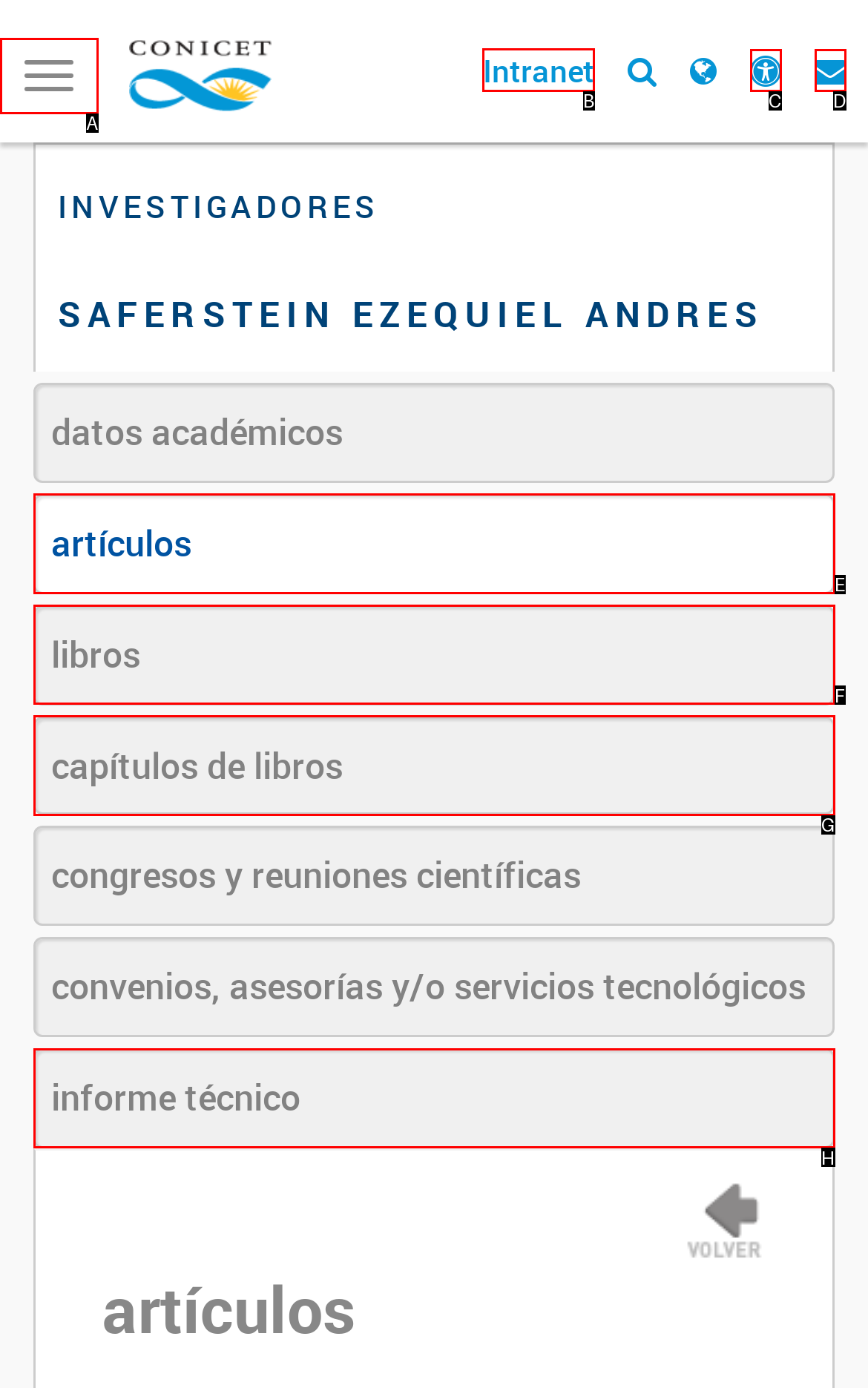To perform the task "Go to Intranet", which UI element's letter should you select? Provide the letter directly.

B